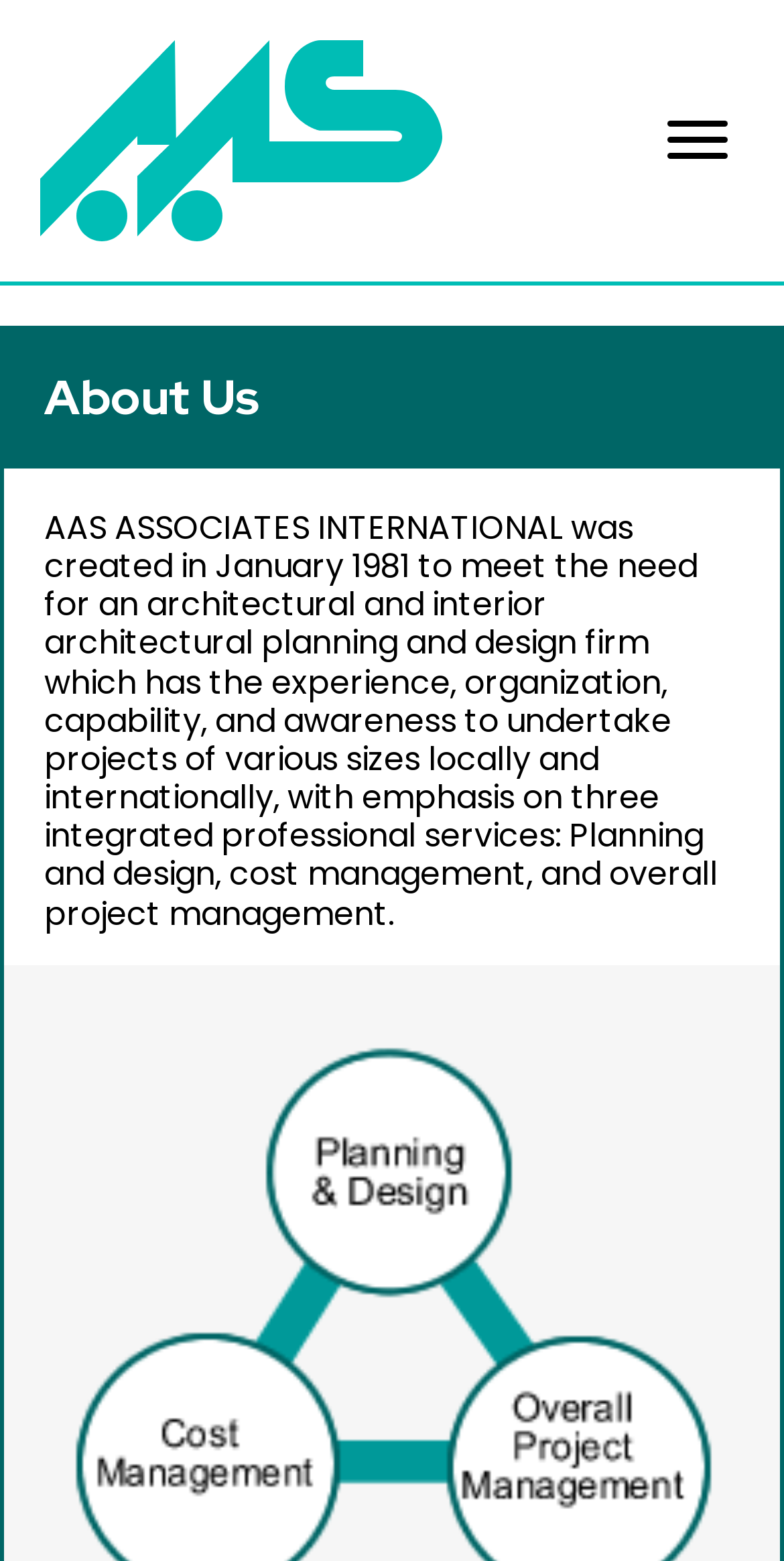Based on the element description, predict the bounding box coordinates (top-left x, top-left y, bottom-right x, bottom-right y) for the UI element in the screenshot: aria-label="Menu"

[0.851, 0.079, 0.928, 0.102]